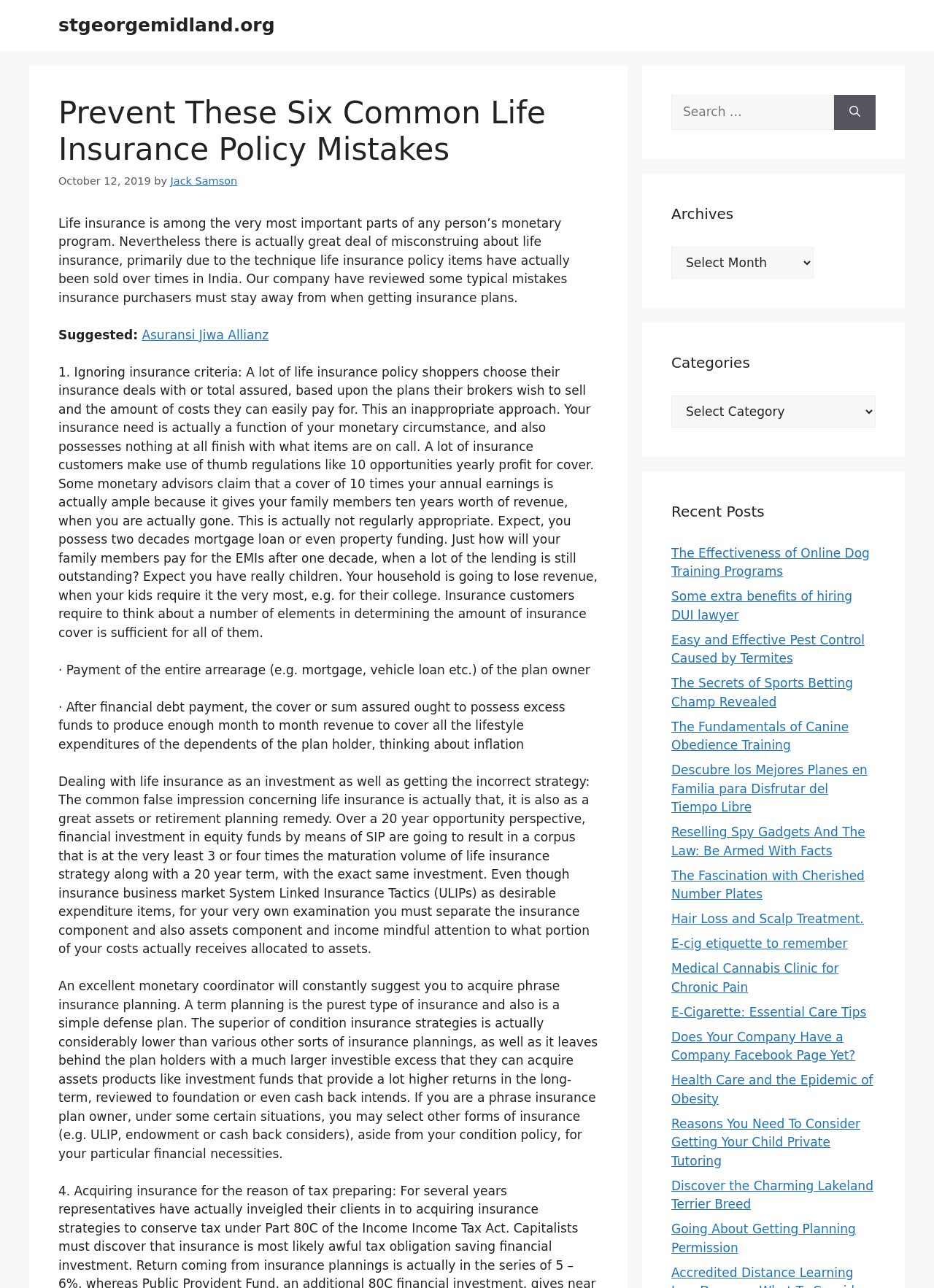Pinpoint the bounding box coordinates for the area that should be clicked to perform the following instruction: "Click on Archives".

[0.719, 0.157, 0.938, 0.174]